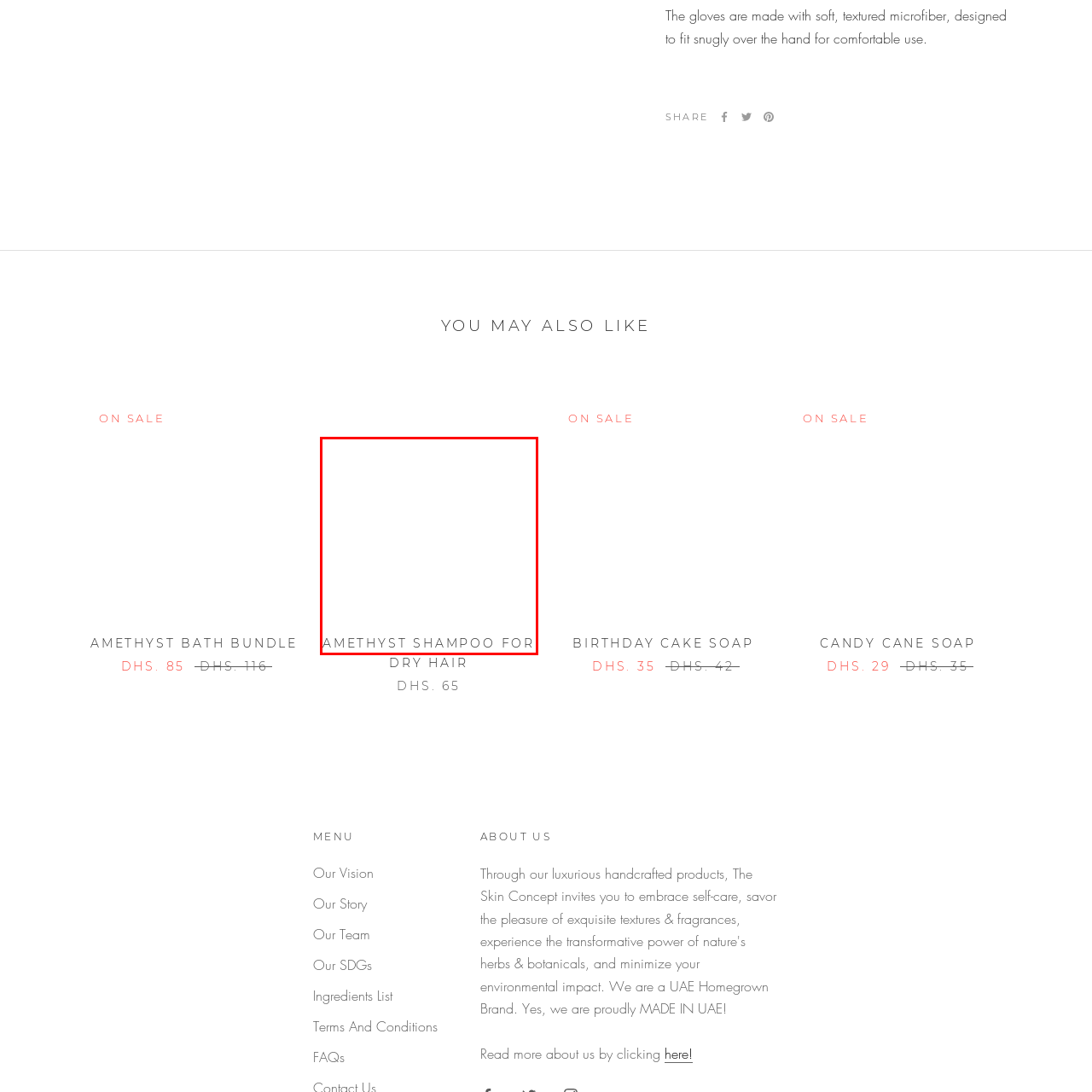What is the purpose of the shampoo? Inspect the image encased in the red bounding box and answer using only one word or a brief phrase.

To nurture dry hair